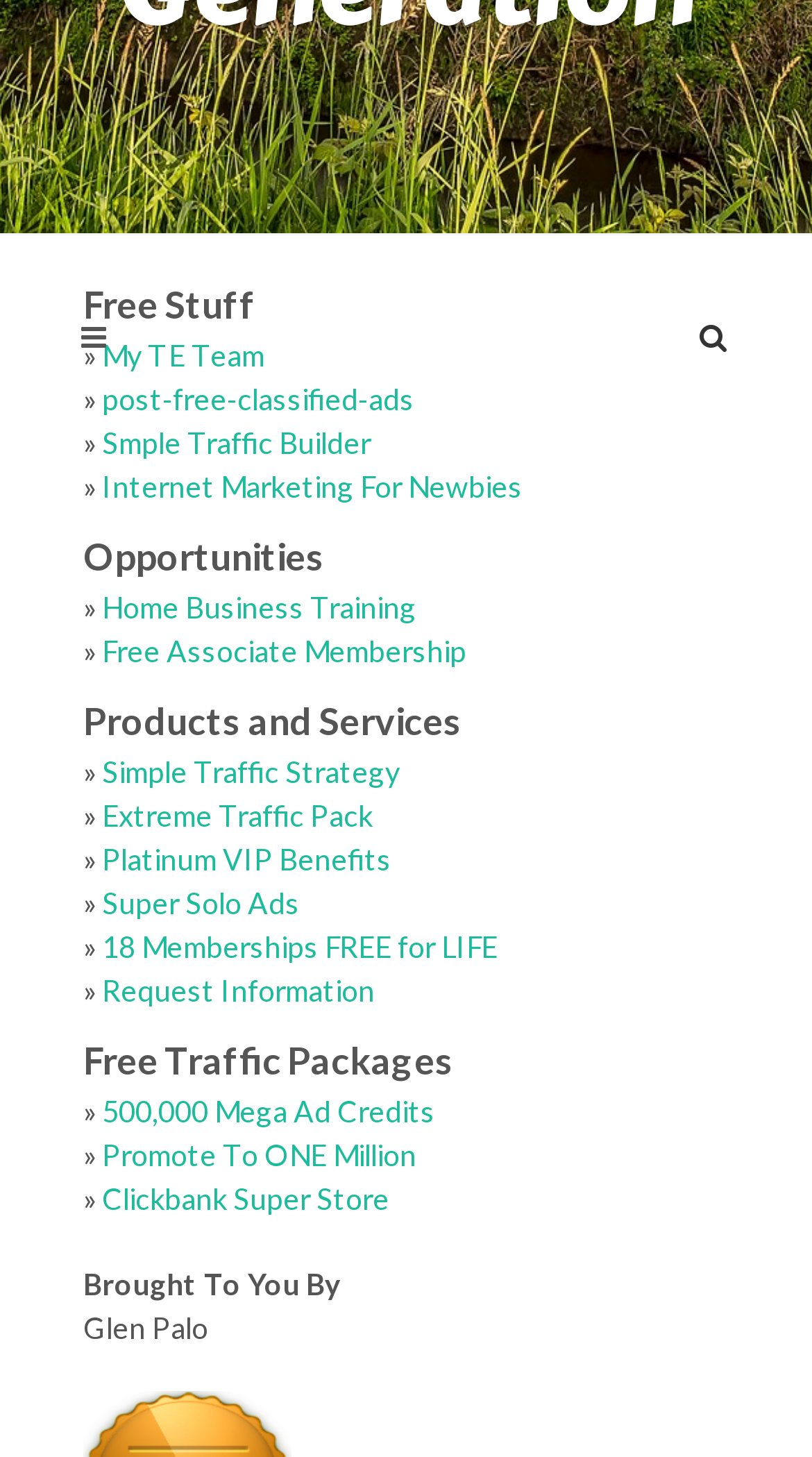Find the bounding box coordinates for the UI element that matches this description: "post-free-classified-ads".

[0.126, 0.262, 0.51, 0.286]